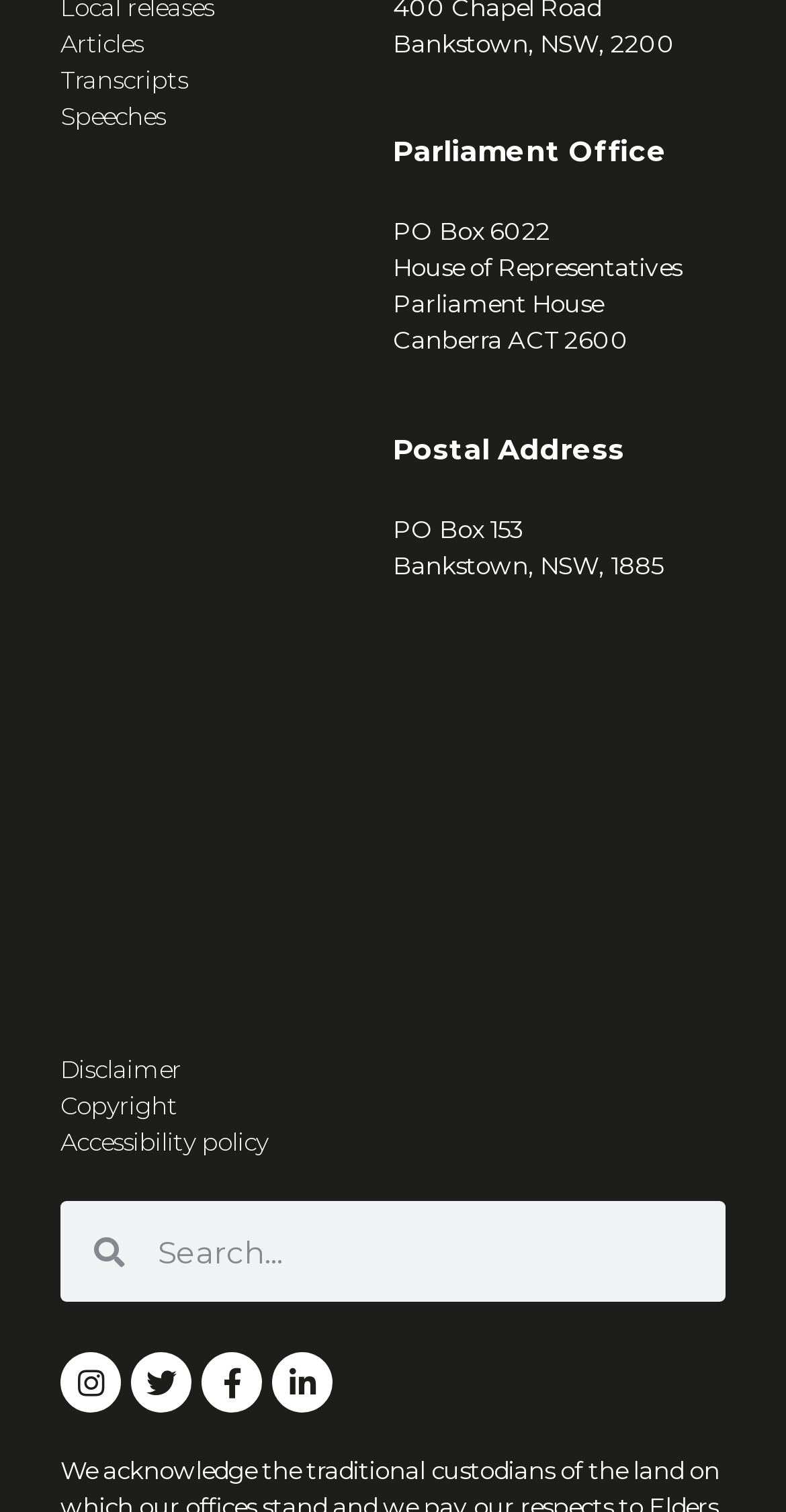Could you indicate the bounding box coordinates of the region to click in order to complete this instruction: "View Disclaimer".

[0.077, 0.696, 0.923, 0.72]